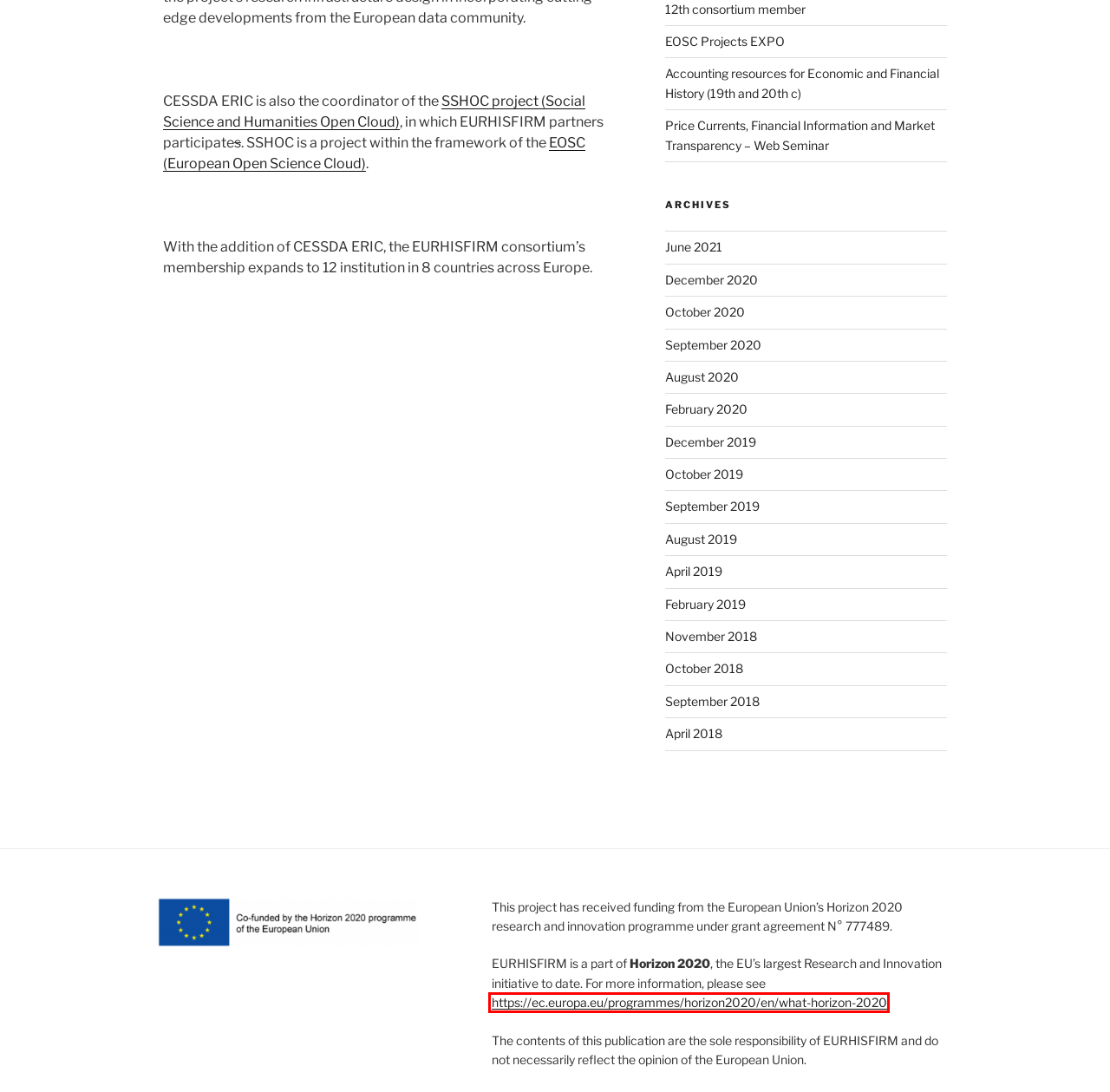You are provided with a screenshot of a webpage where a red rectangle bounding box surrounds an element. Choose the description that best matches the new webpage after clicking the element in the red bounding box. Here are the choices:
A. Horizon 2020 - European Commission
B. September 2018
C. June 2021
D. October 2020
E. February 2019
F. SSHOPENCLOUD
G. August 2020
H. August 2019

A